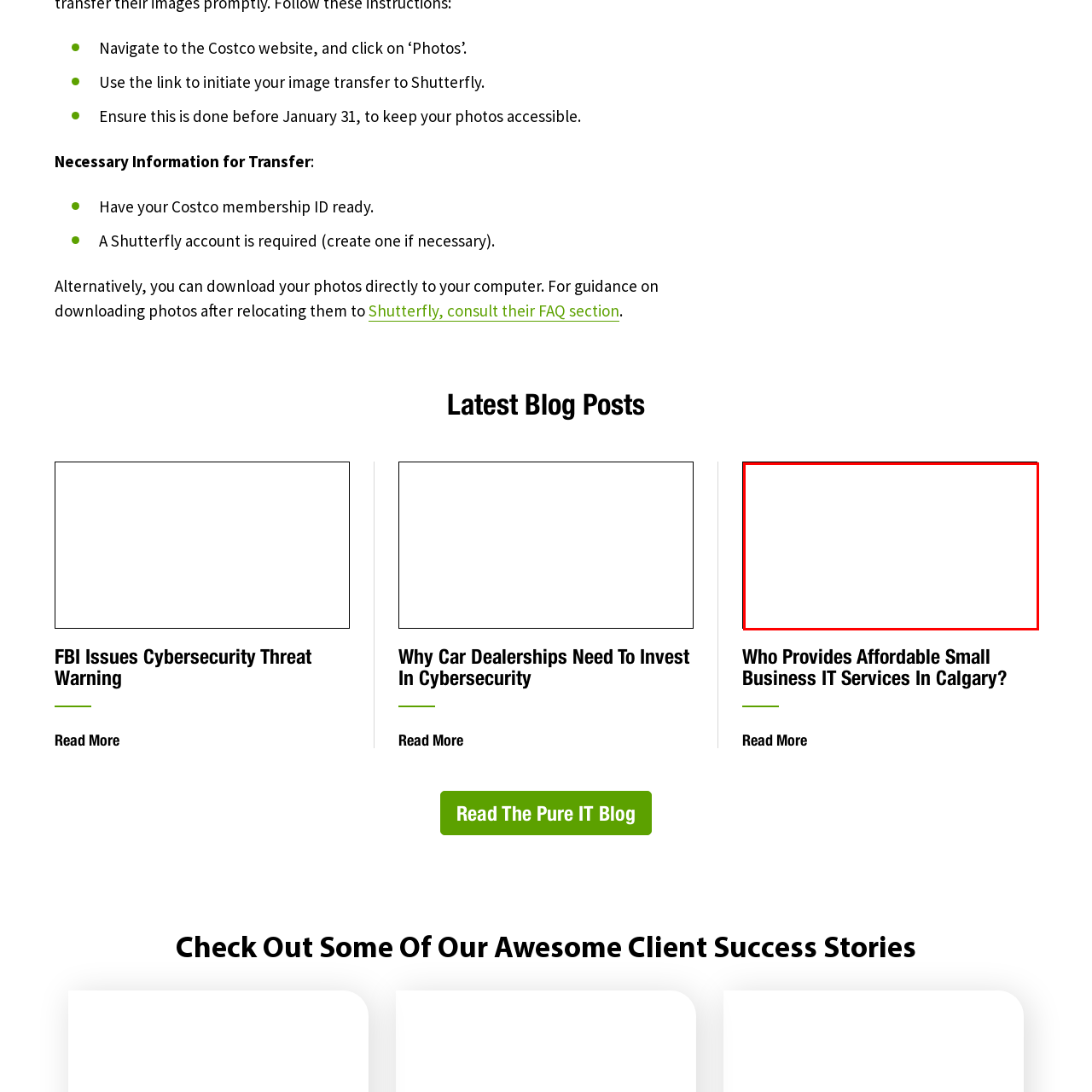Create an extensive description for the image inside the red frame.

The image is associated with a blog post titled "Who Provides Affordable Small Business IT Services in Calgary?" It highlights the importance of affordable IT solutions for small businesses, potentially addressing common challenges they face, such as cybersecurity and operational efficiency. The accompanying text suggests that the blog will offer insights or recommendations for businesses in Calgary looking to enhance their IT capabilities. Links to further details and related articles suggest a comprehensive resource for readers interested in this topic.